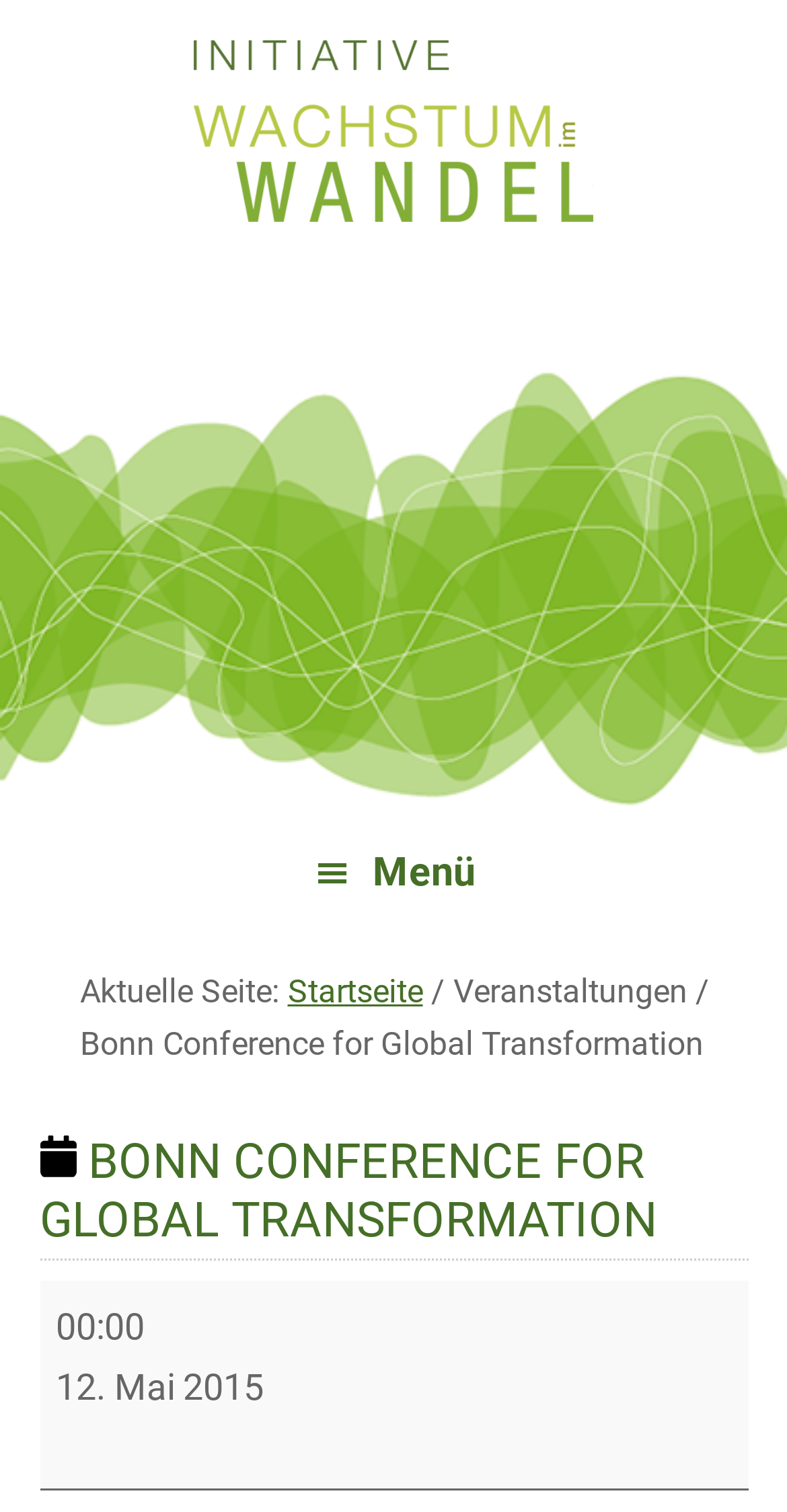Find and provide the bounding box coordinates for the UI element described here: "Wachstum im Wandel". The coordinates should be given as four float numbers between 0 and 1: [left, top, right, bottom].

[0.115, 0.027, 0.885, 0.147]